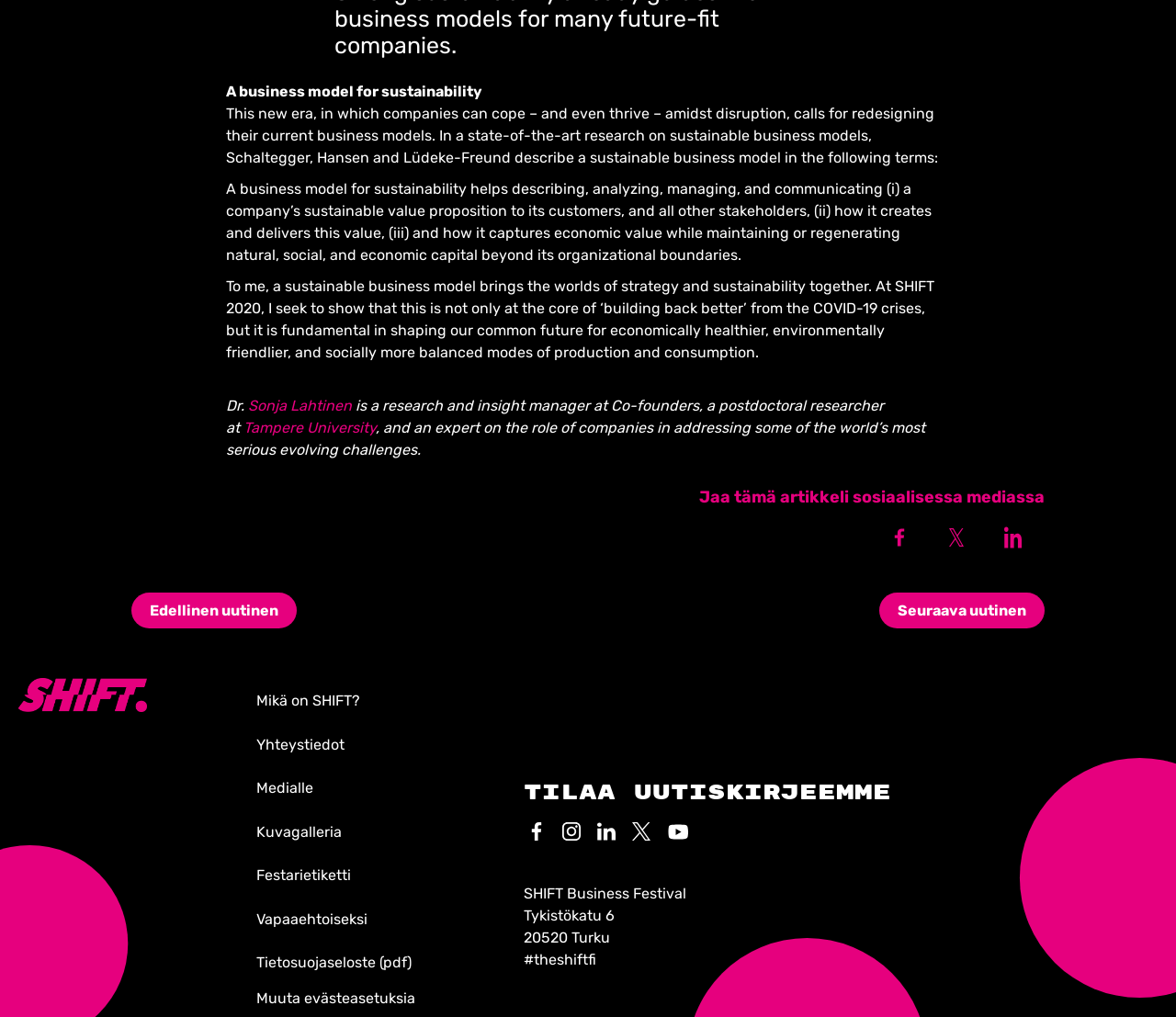Answer the question in a single word or phrase:
What is the name of the festival mentioned in the footer?

SHIFT Business Festival